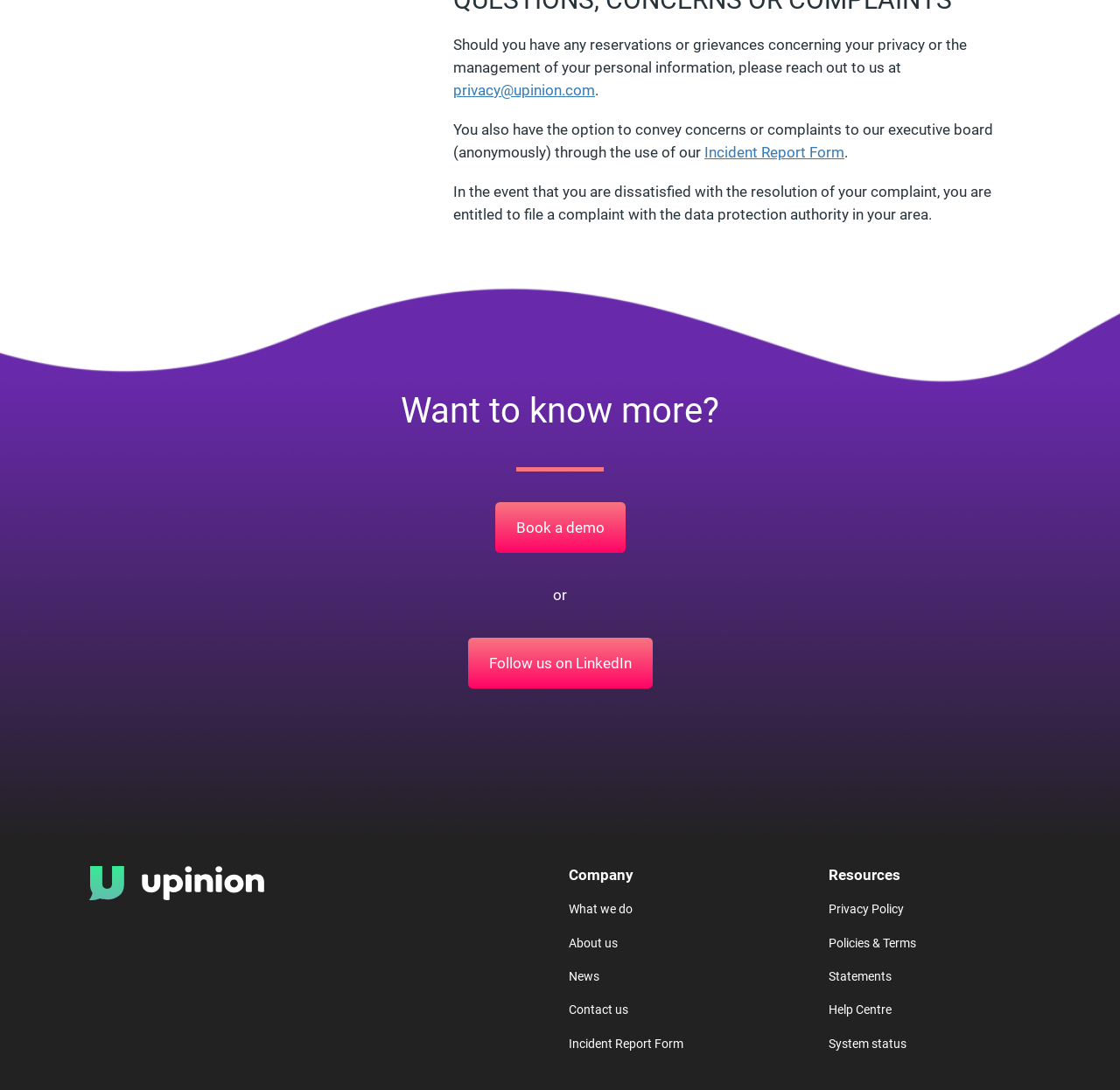Please specify the bounding box coordinates of the clickable region necessary for completing the following instruction: "Contact the company for privacy concerns". The coordinates must consist of four float numbers between 0 and 1, i.e., [left, top, right, bottom].

[0.405, 0.075, 0.531, 0.091]